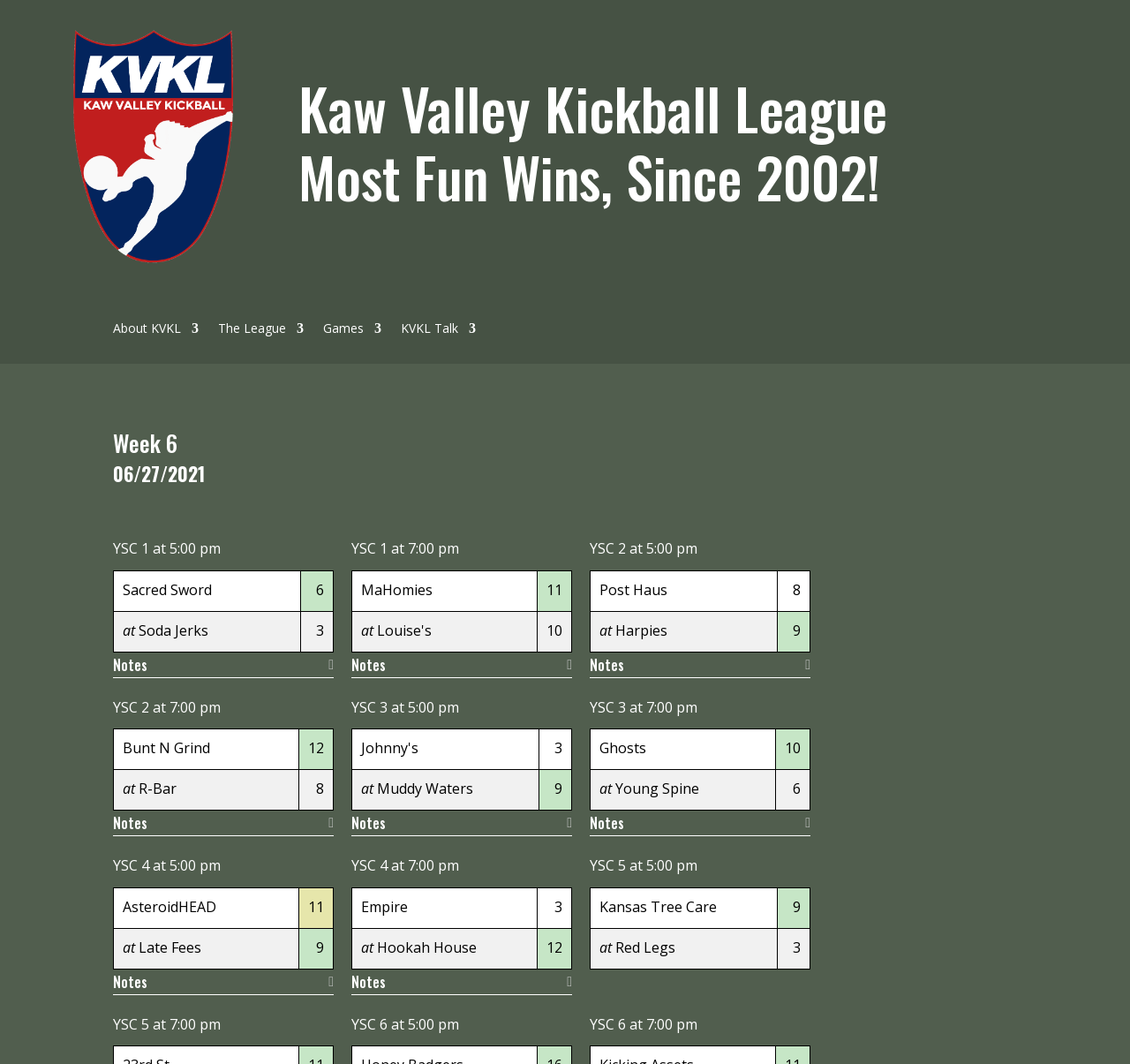Use the details in the image to answer the question thoroughly: 
What is the time of the game between MaHomies and Louise's?

I found the table with the game schedule and looked for the game between 'MaHomies' and 'Louise's'. The time of the game is '7:00 pm'.